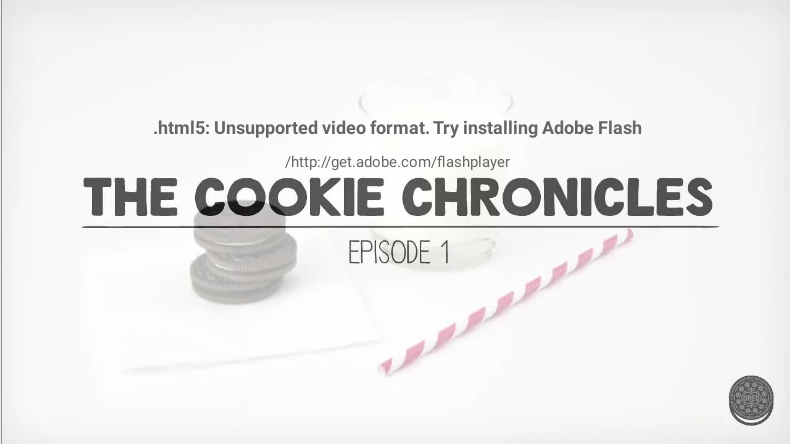Offer an in-depth caption that covers the entire scene depicted in the image.

The image displays a promotional still for "The Cookie Chronicles," specifically showcasing Episode 1 of this playful Oreo commercial series. In the foreground, a neatly arranged stack of Oreo cookies sits on a white plate, indicative of a lighthearted snack environment. Behind the cookies, a glass of milk complements the scene, emphasizing the classic pairing of Oreos and milk. The background is subtly blurred, focusing viewer attention on the foreground elements.

Overlaying the image is a message indicating a potential issue with video playback, specifically related to the HTML5 format and suggesting the installation of Adobe Flash for optimal viewing—this hints at the digital nature of the content. The title "THE COOKIE CHRONICLES" is prominently displayed at the center in bold letters, capturing the playful essence of the series, while "EPISODE 1" identifies this as the inaugural installment of the franchise.

Overall, the image effectively conveys a whimsical and inviting atmosphere, enticing viewers to engage with the video content while highlighting the iconic Oreo experience.